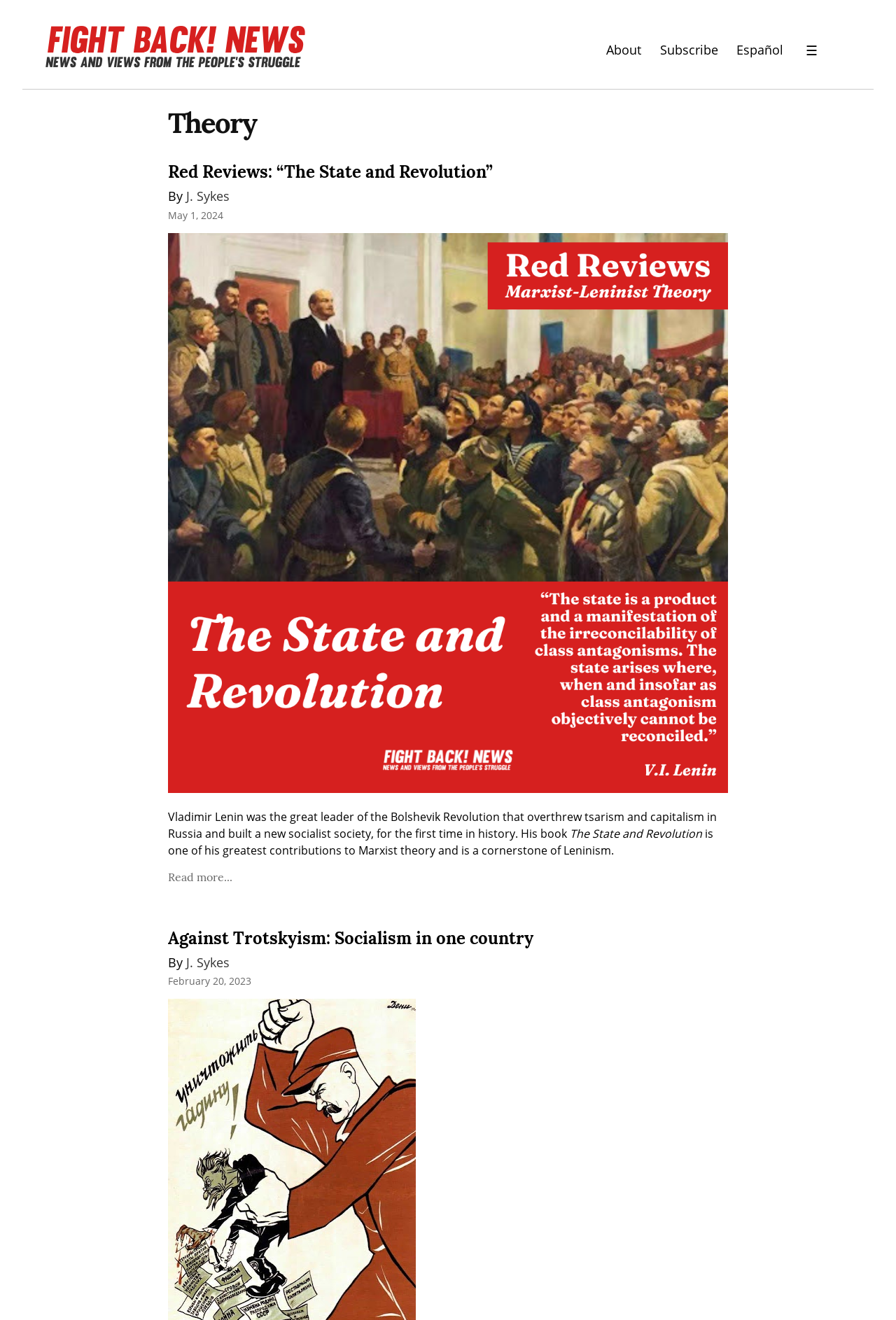Please answer the following question using a single word or phrase: 
What language option is available on the website?

Español